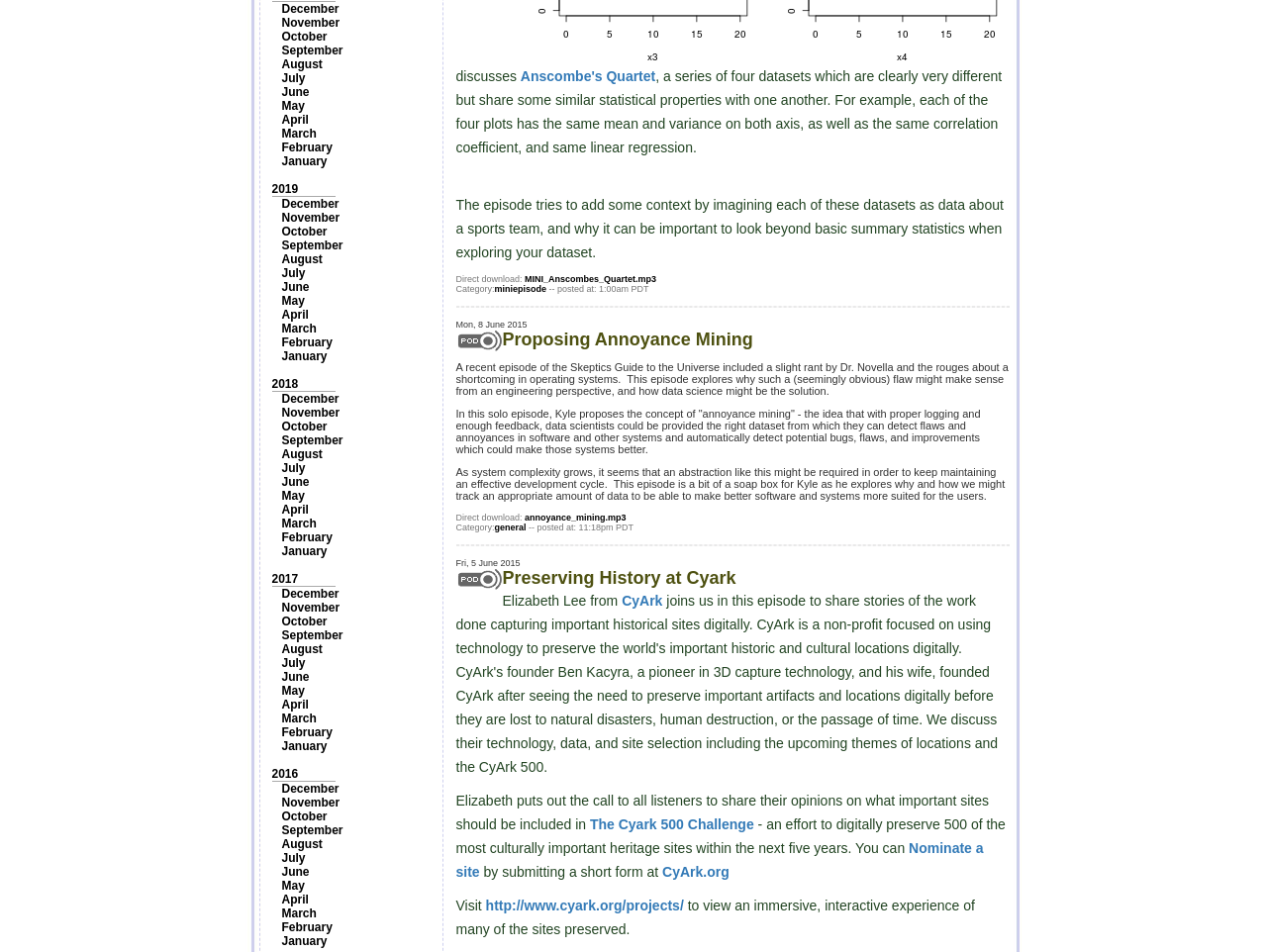Can you find the bounding box coordinates of the area I should click to execute the following instruction: "Download MINI_Anscombes_Quartet.mp3"?

[0.414, 0.288, 0.518, 0.298]